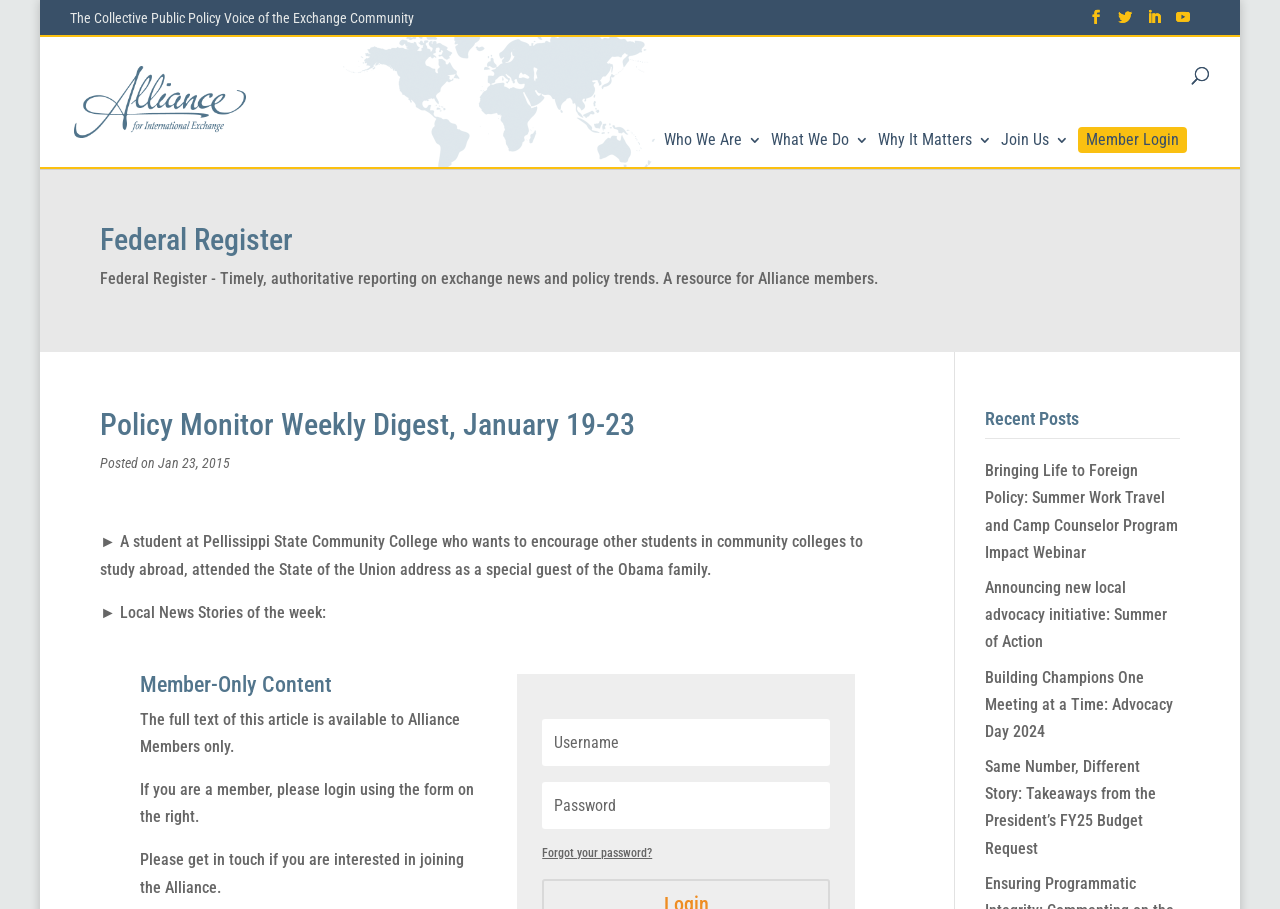Find the UI element described as: "name="pwd" placeholder="Password"" and predict its bounding box coordinates. Ensure the coordinates are four float numbers between 0 and 1, [left, top, right, bottom].

[0.424, 0.86, 0.649, 0.912]